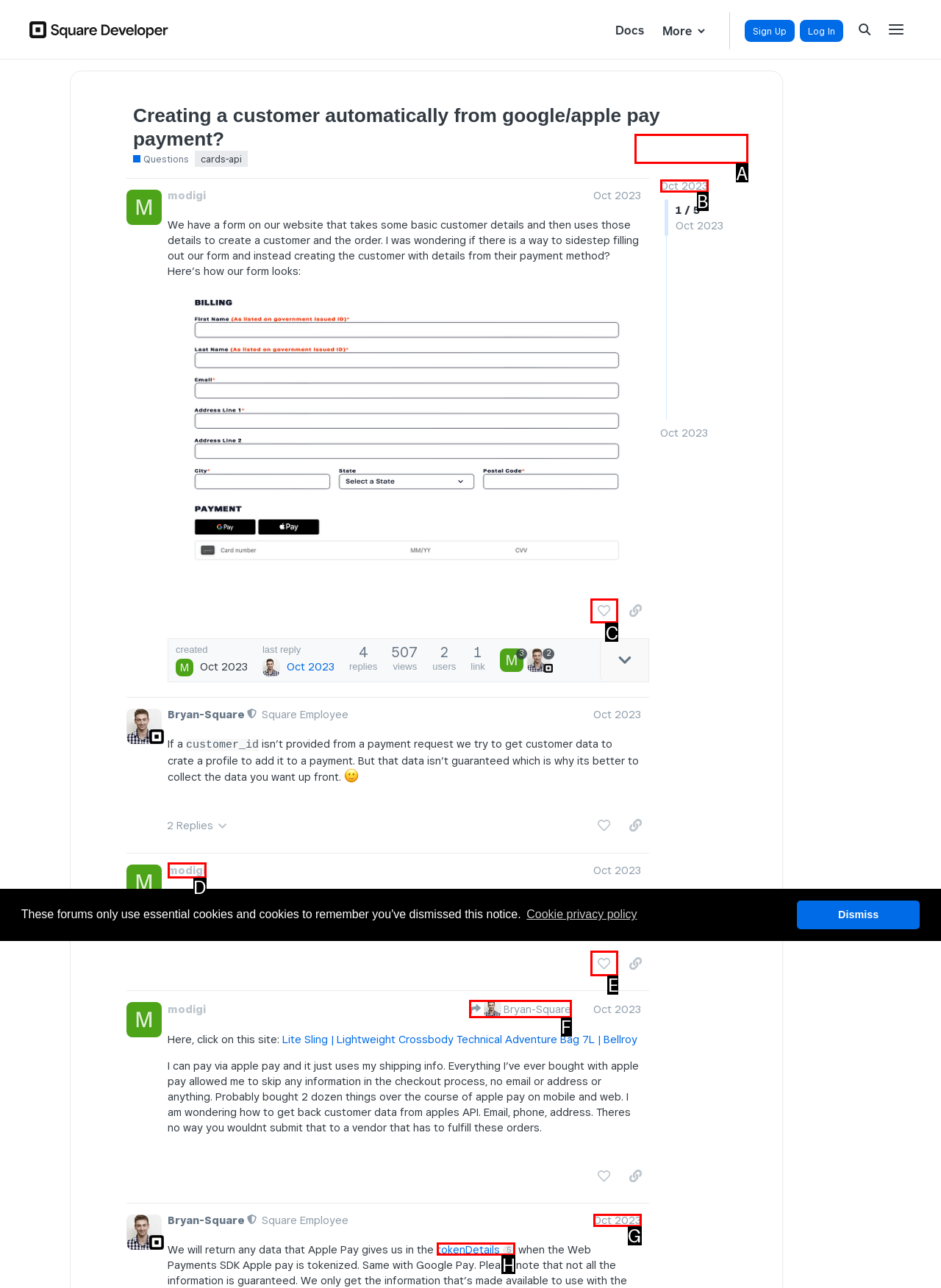Determine the right option to click to perform this task: Click the 'like this post' button
Answer with the correct letter from the given choices directly.

C